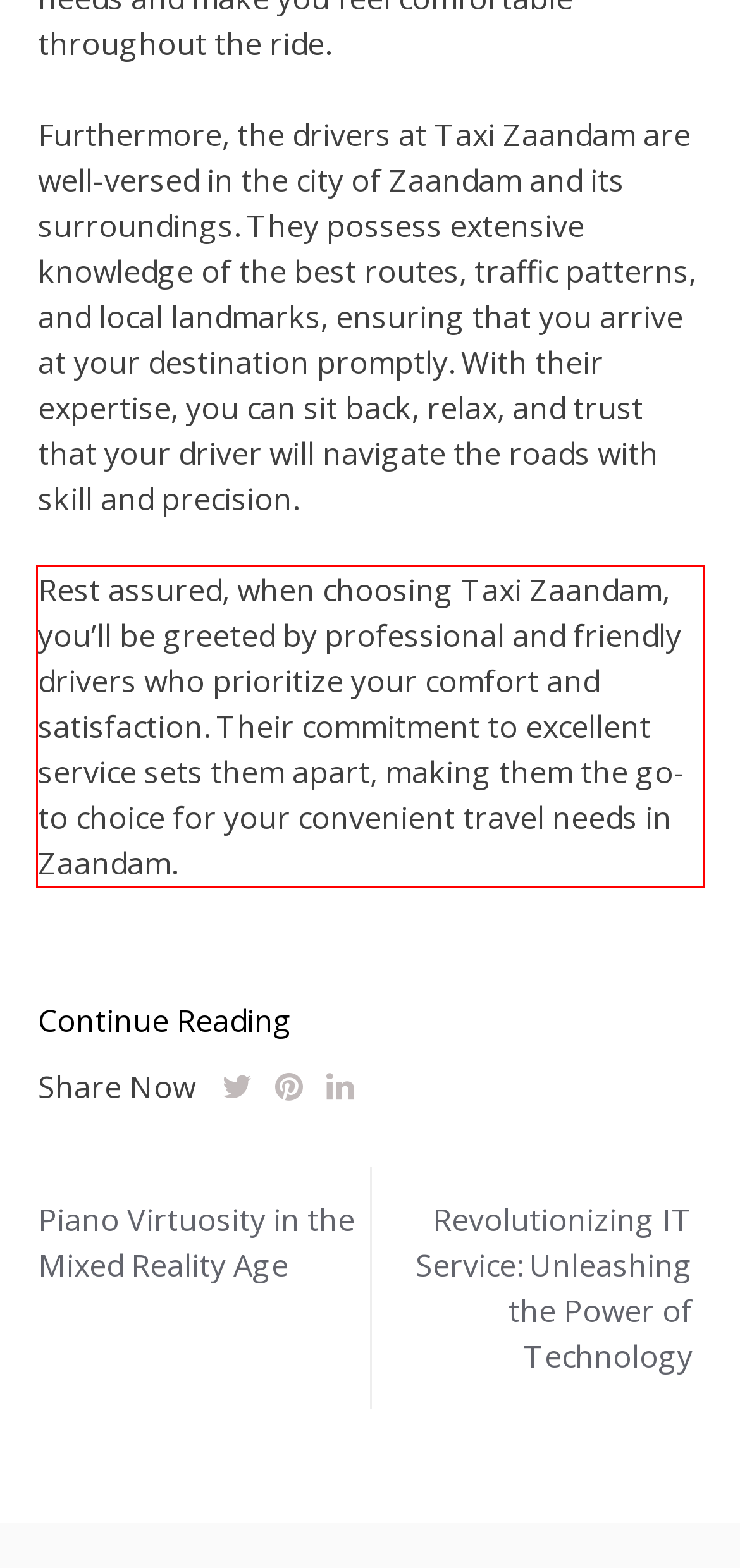You are provided with a screenshot of a webpage that includes a red bounding box. Extract and generate the text content found within the red bounding box.

Rest assured, when choosing Taxi Zaandam, you’ll be greeted by professional and friendly drivers who prioritize your comfort and satisfaction. Their commitment to excellent service sets them apart, making them the go-to choice for your convenient travel needs in Zaandam.